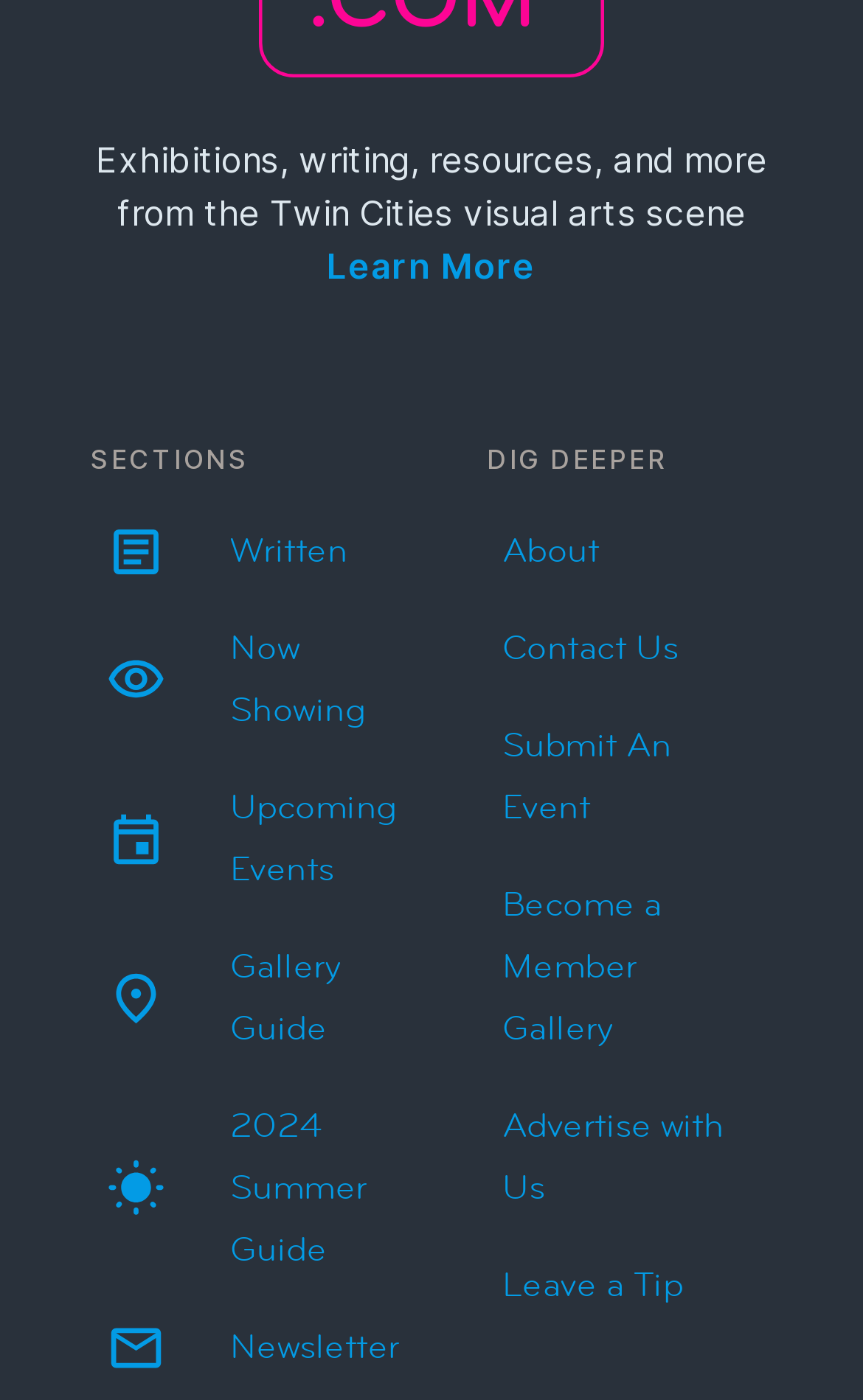Determine the bounding box of the UI component based on this description: "Become a Member Gallery". The bounding box coordinates should be four float values between 0 and 1, i.e., [left, top, right, bottom].

[0.541, 0.612, 0.918, 0.77]